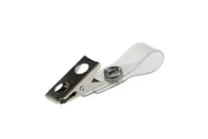Paint a vivid picture of the image with your description.

This image showcases a clear vinyl strap metal clip, identified as model CLSC01. The clip is designed for attaching ID cards securely, featuring a durable metal clasp and flexible vinyl construction. It is ideal for use with printed plastic cards, offering both functionality and a sleek appearance. This particular model is sold in packs of 100, making it a practical choice for businesses or events where multiple ID cards are required. The product is priced at $55.00, and there is an option to purchase directly.